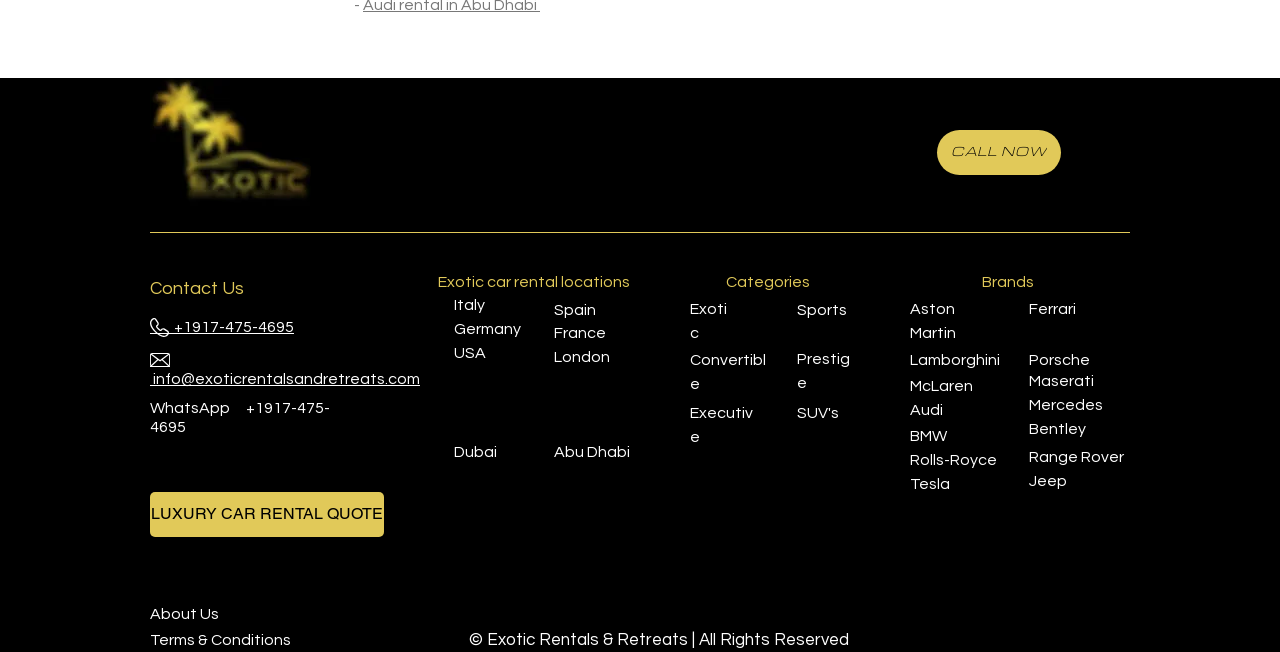Determine the bounding box coordinates of the clickable element to complete this instruction: "Click the About Us link". Provide the coordinates in the format of four float numbers between 0 and 1, [left, top, right, bottom].

[0.117, 0.929, 0.171, 0.953]